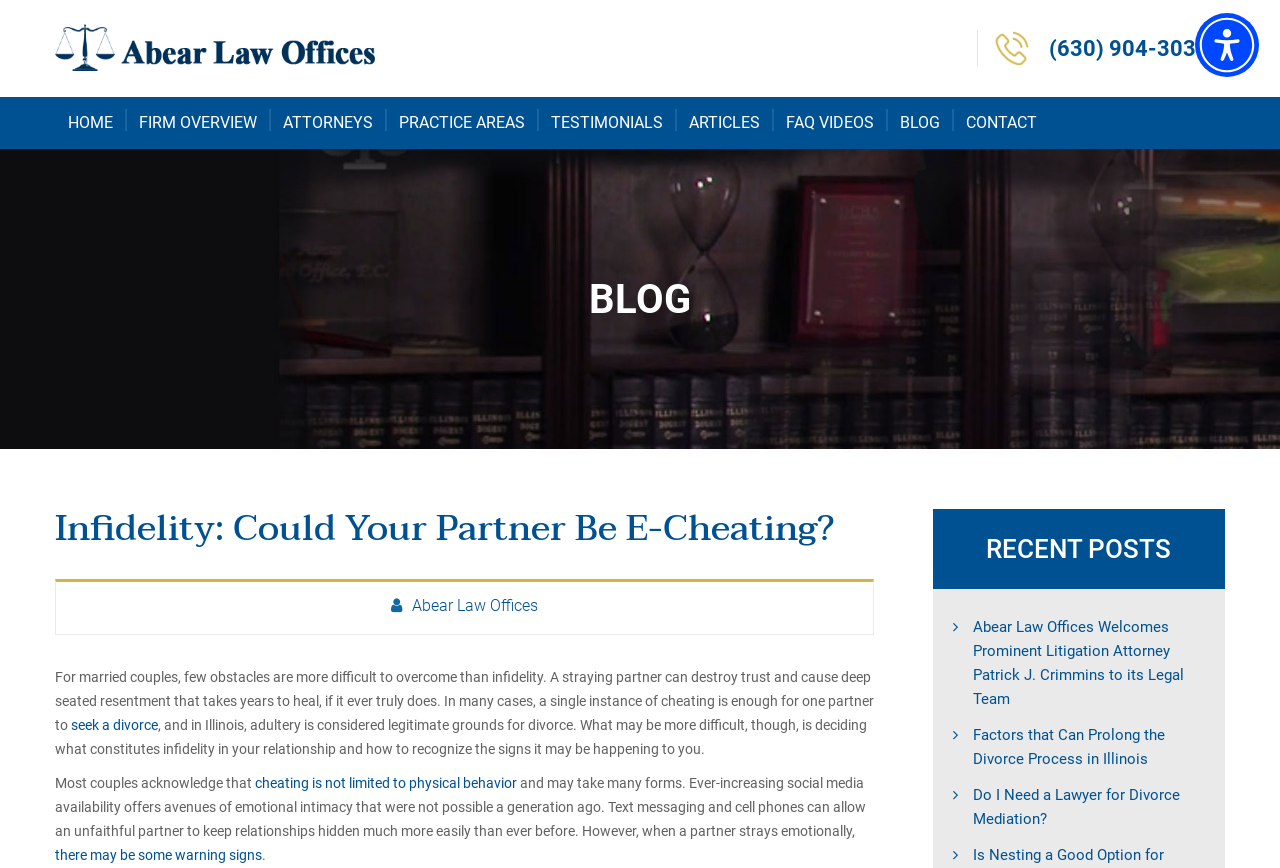Answer the question briefly using a single word or phrase: 
What is the phone number of the law office?

(630) 904-3033